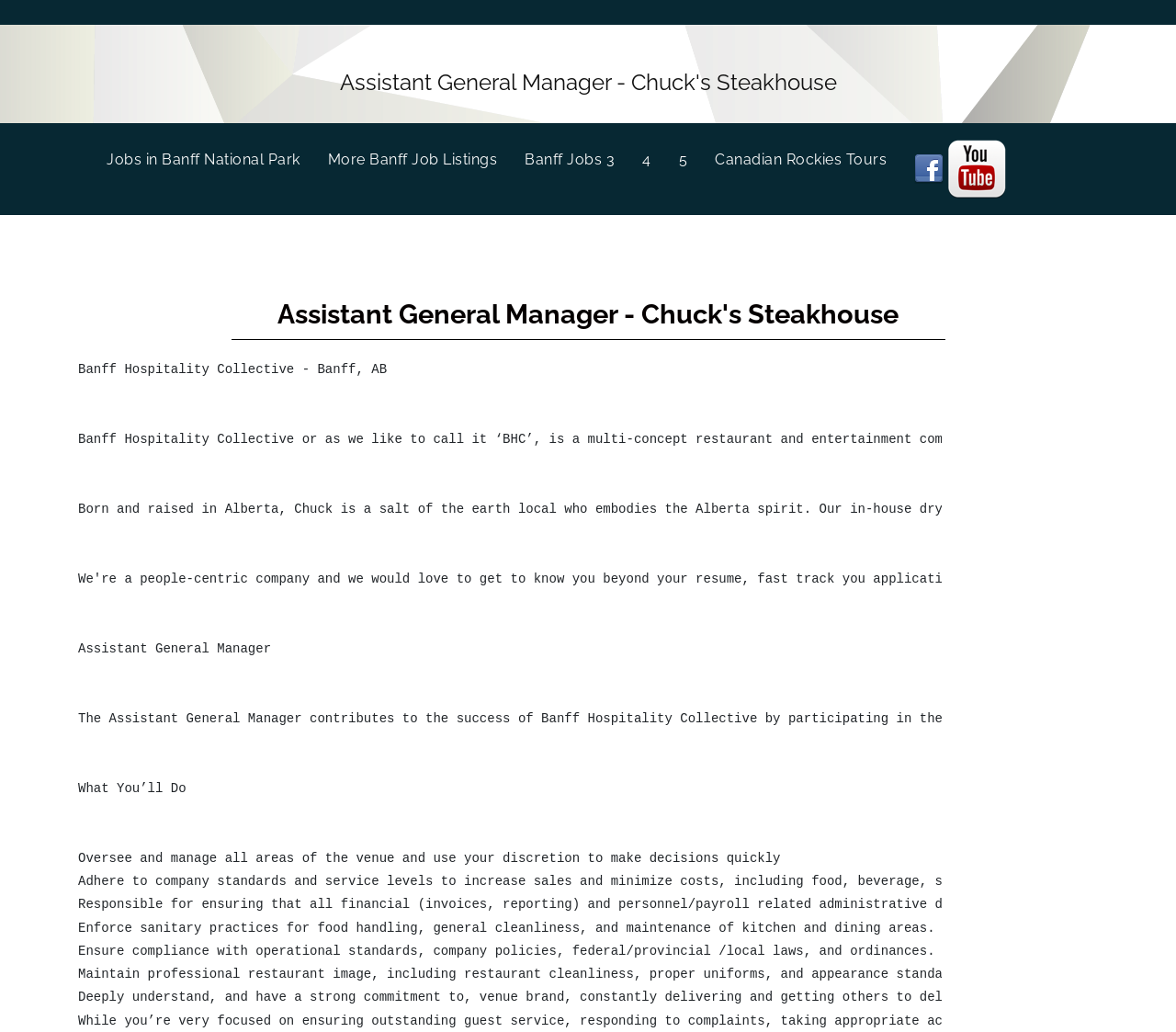Identify the bounding box coordinates of the clickable region required to complete the instruction: "Check more Banff job listings". The coordinates should be given as four float numbers within the range of 0 and 1, i.e., [left, top, right, bottom].

[0.279, 0.135, 0.446, 0.175]